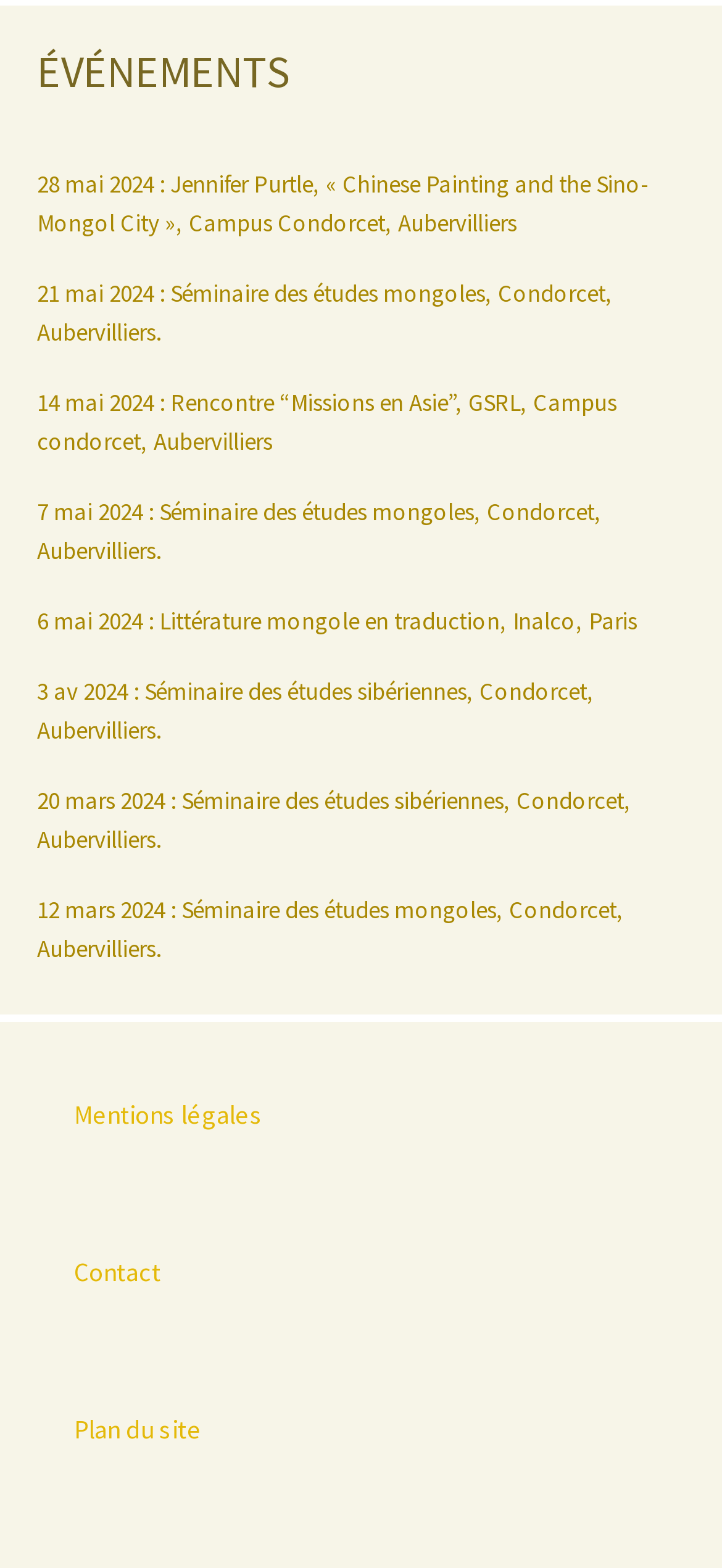Use one word or a short phrase to answer the question provided: 
How many event links are listed?

9